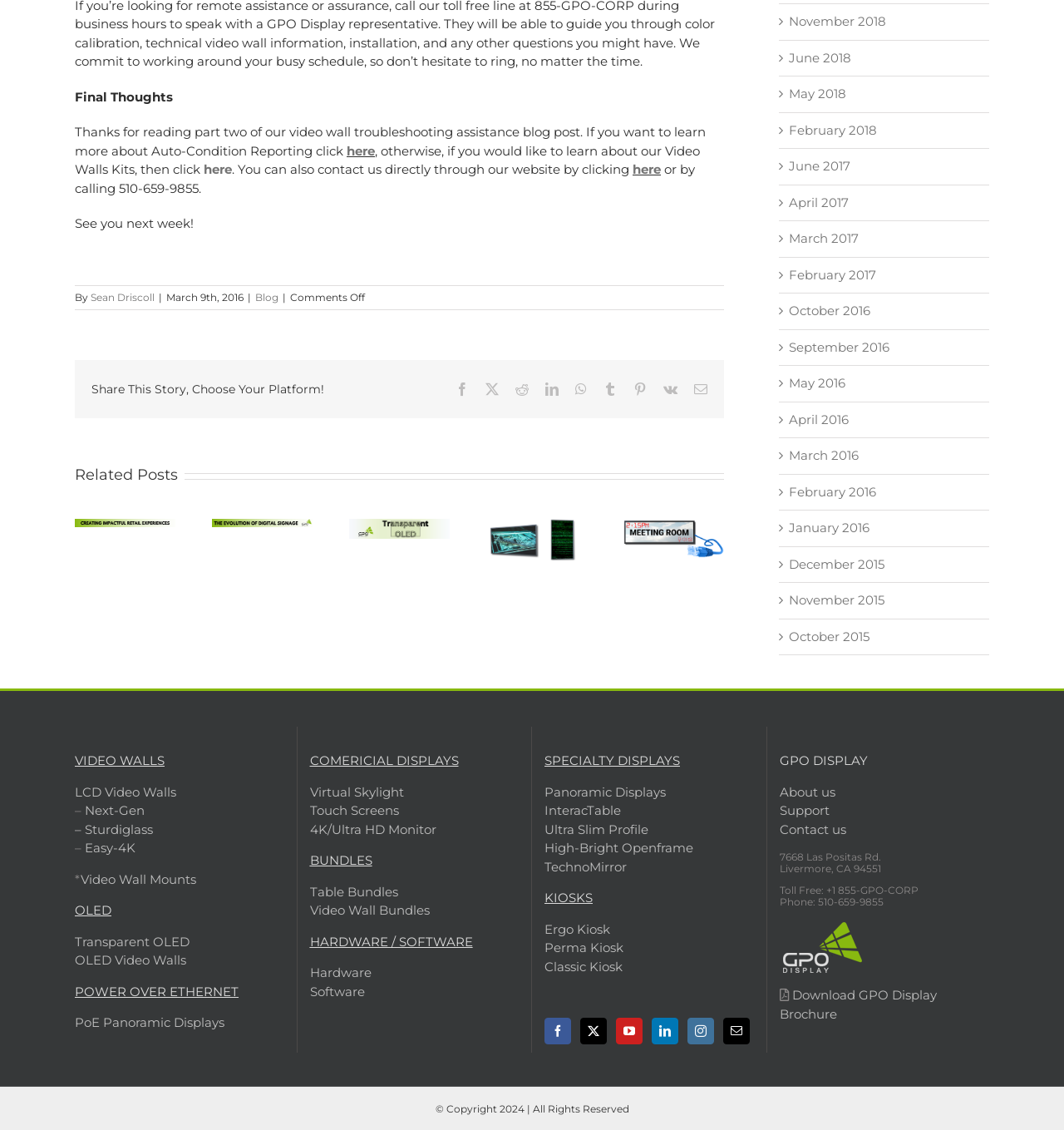Find and indicate the bounding box coordinates of the region you should select to follow the given instruction: "Click on 'here' to learn more about Auto-Condition Reporting".

[0.326, 0.126, 0.352, 0.14]